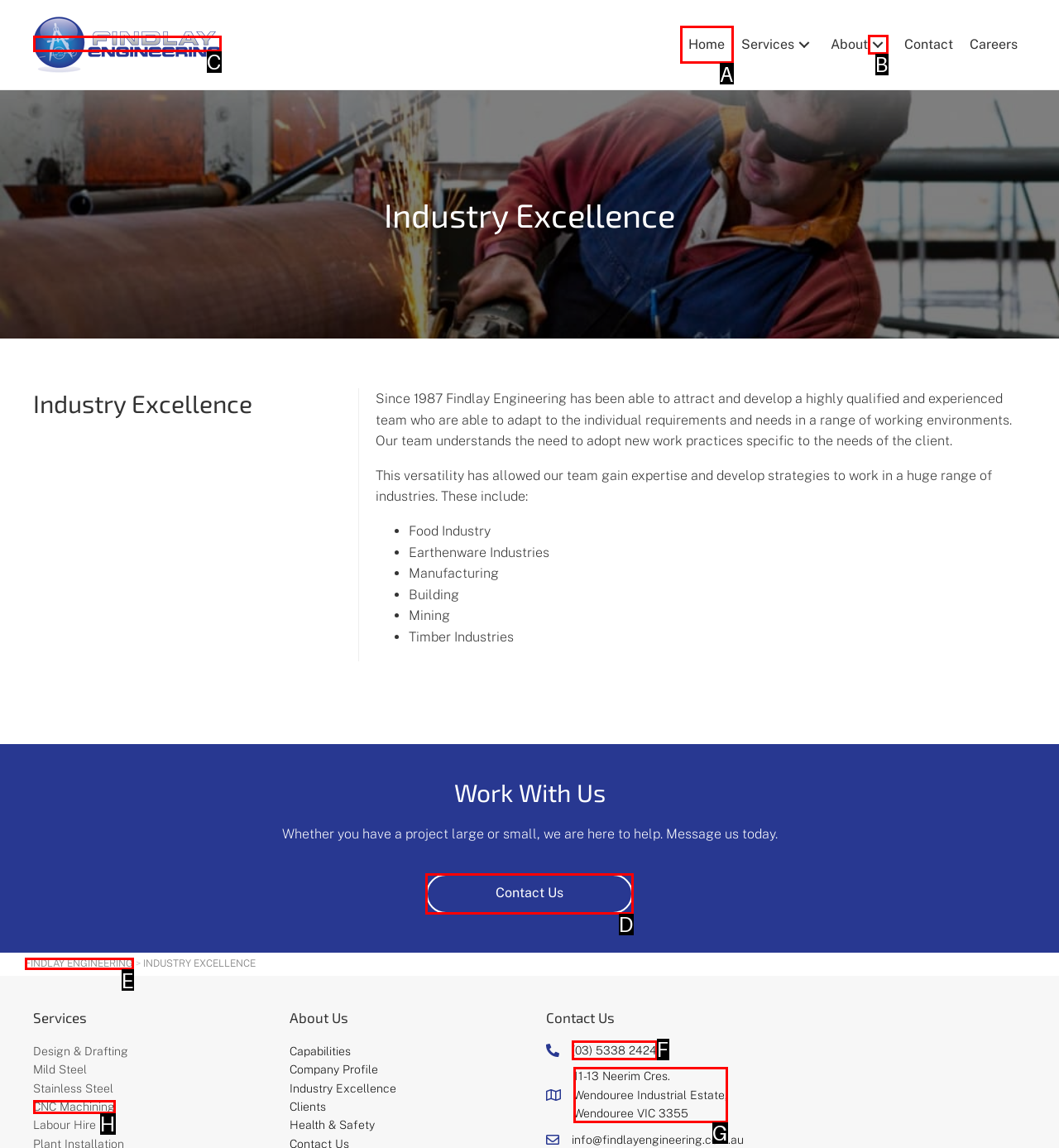Choose the letter of the option that needs to be clicked to perform the task: Click the Contact Us button. Answer with the letter.

D